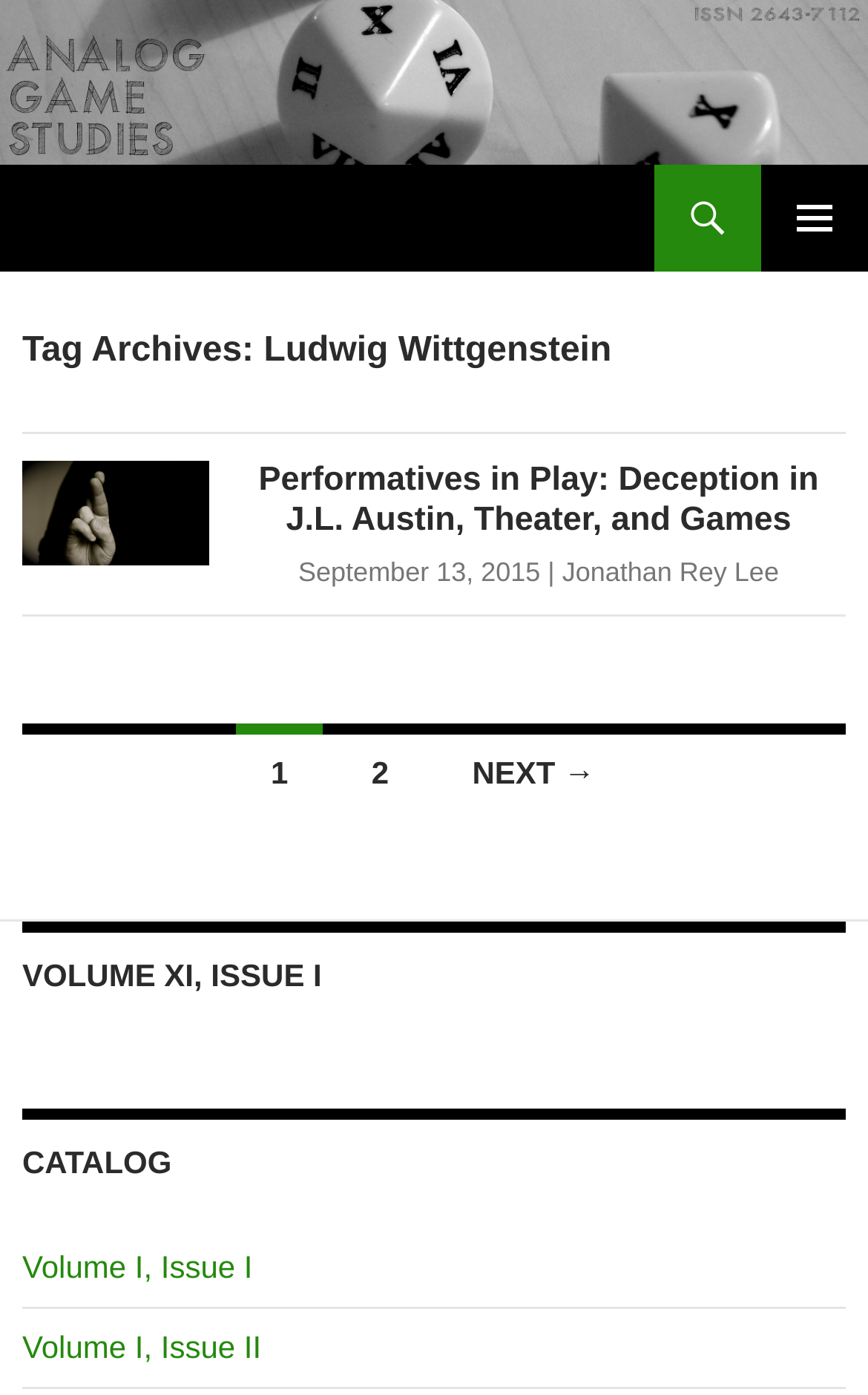Use a single word or phrase to answer the following:
What is the title of the catalog section?

CATALOG